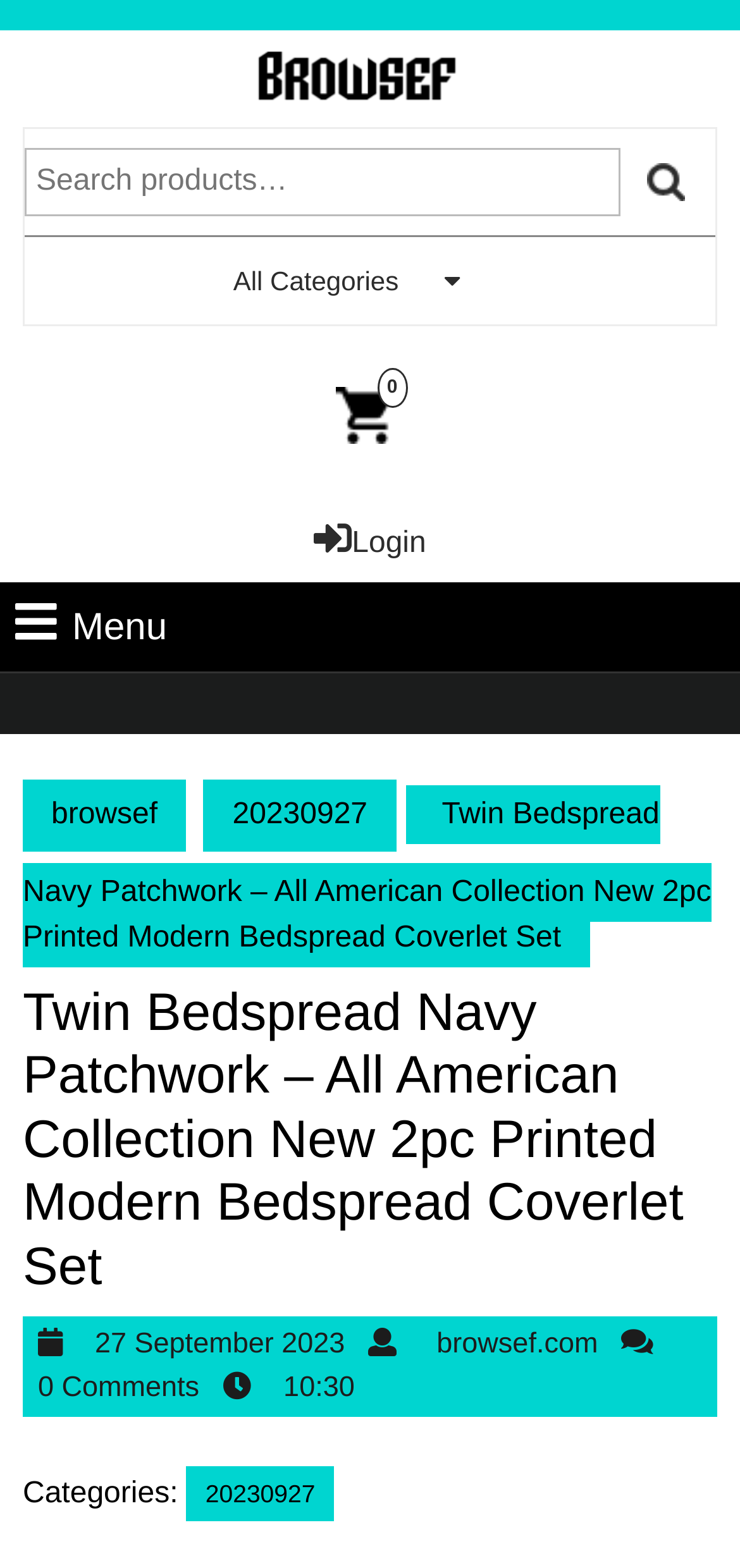Please identify the bounding box coordinates of the clickable region that I should interact with to perform the following instruction: "Browse all categories". The coordinates should be expressed as four float numbers between 0 and 1, i.e., [left, top, right, bottom].

[0.033, 0.15, 0.967, 0.207]